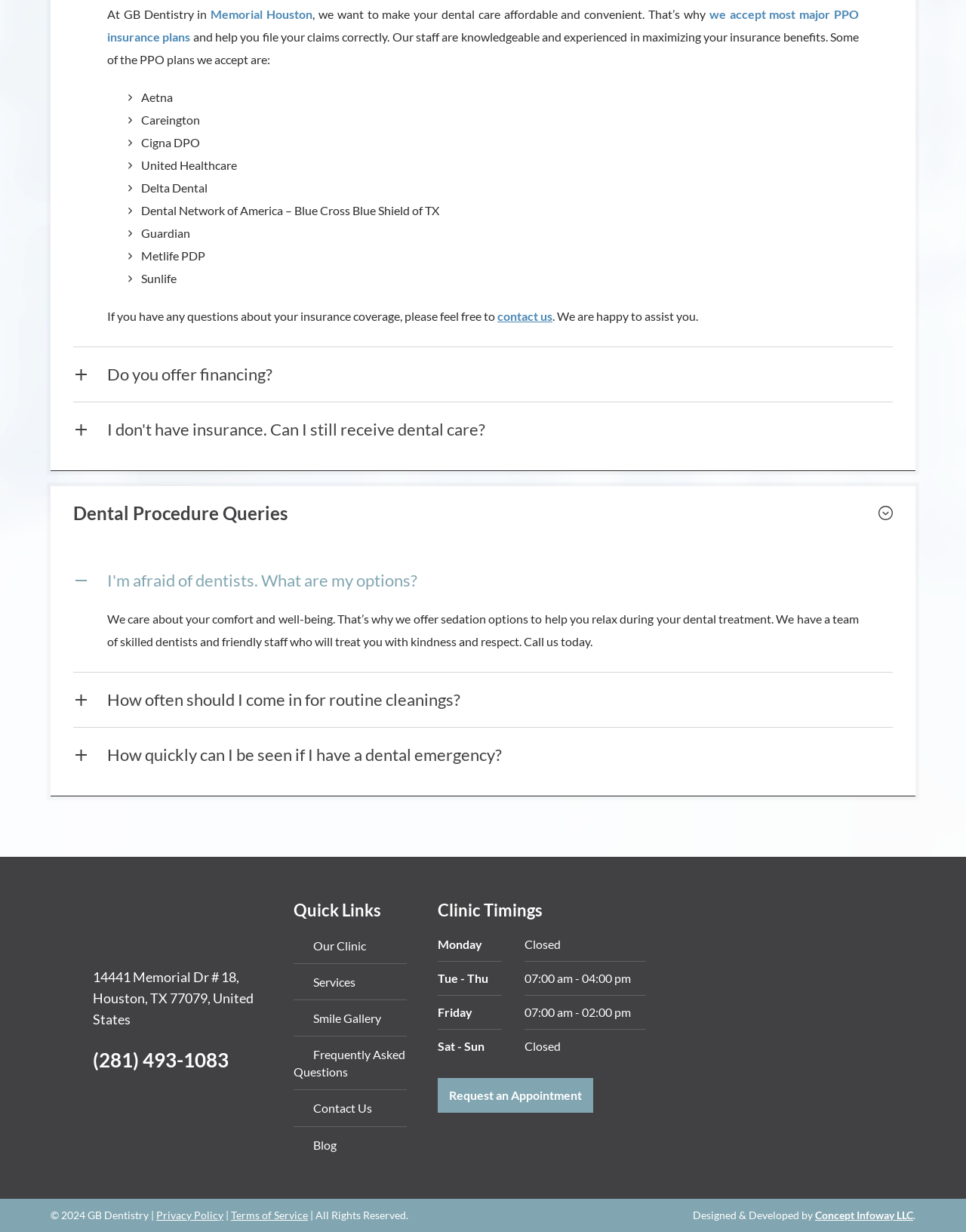Specify the bounding box coordinates of the element's area that should be clicked to execute the given instruction: "Click the 'Do you offer financing?' button". The coordinates should be four float numbers between 0 and 1, i.e., [left, top, right, bottom].

[0.076, 0.282, 0.924, 0.326]